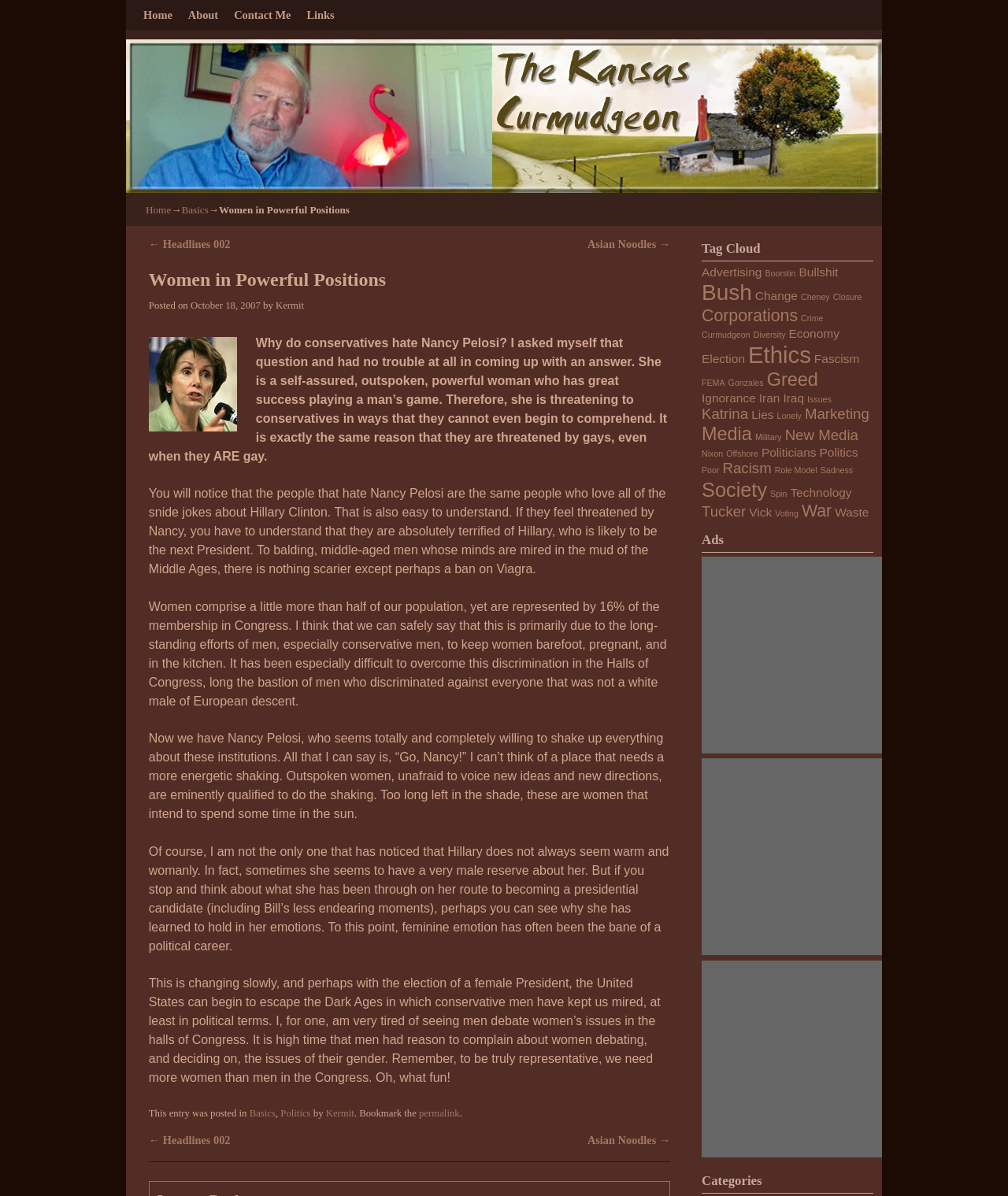What is the main topic of this webpage?
Look at the image and answer the question using a single word or phrase.

Women in Powerful Positions